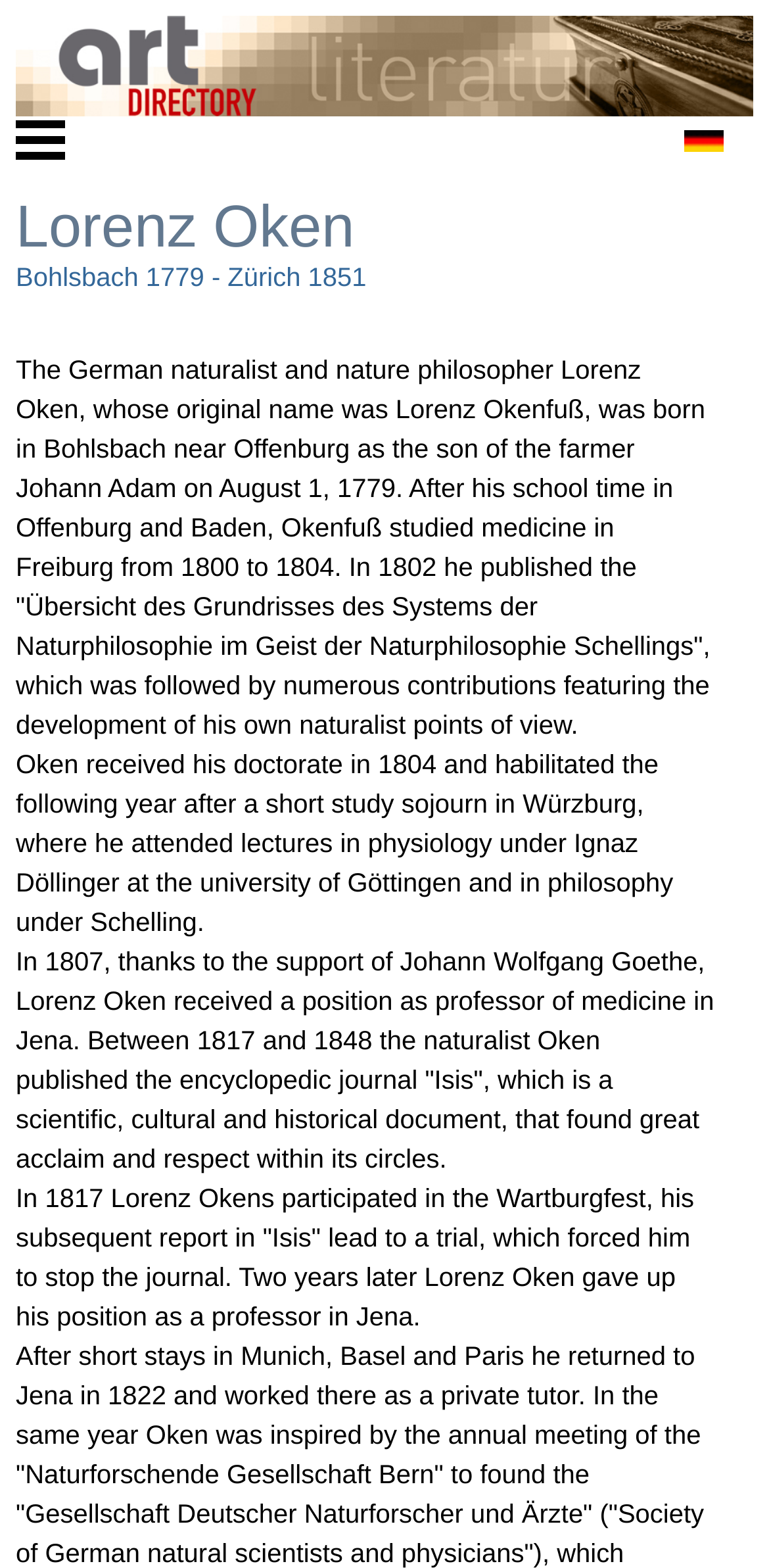Explain the webpage's design and content in an elaborate manner.

The webpage is about the biography of Lorenz Oken, a German naturalist and nature philosopher. At the top left of the page, there is an image, and next to it, a label "Open Menu". On the top right, there is a link to a German version of the page, indicated by a small flag icon labeled "deutsch". 

Below the top section, there is a heading "Lorenz Oken" in a prominent font. Underneath the heading, there is a brief description "Bohlsbach 1779 - Zürich 1851", indicating the birth and death places and dates of Lorenz Oken. 

The main content of the page is a series of paragraphs that describe Lorenz Oken's life, including his education, career, and publications. The text is divided into four sections, each describing a different period of his life. The first section describes his early life and education, the second section describes his doctorate and habilitation, the third section describes his career as a professor and the publication of his journal "Isis", and the fourth section describes his participation in the Wartburgfest and his subsequent trial.